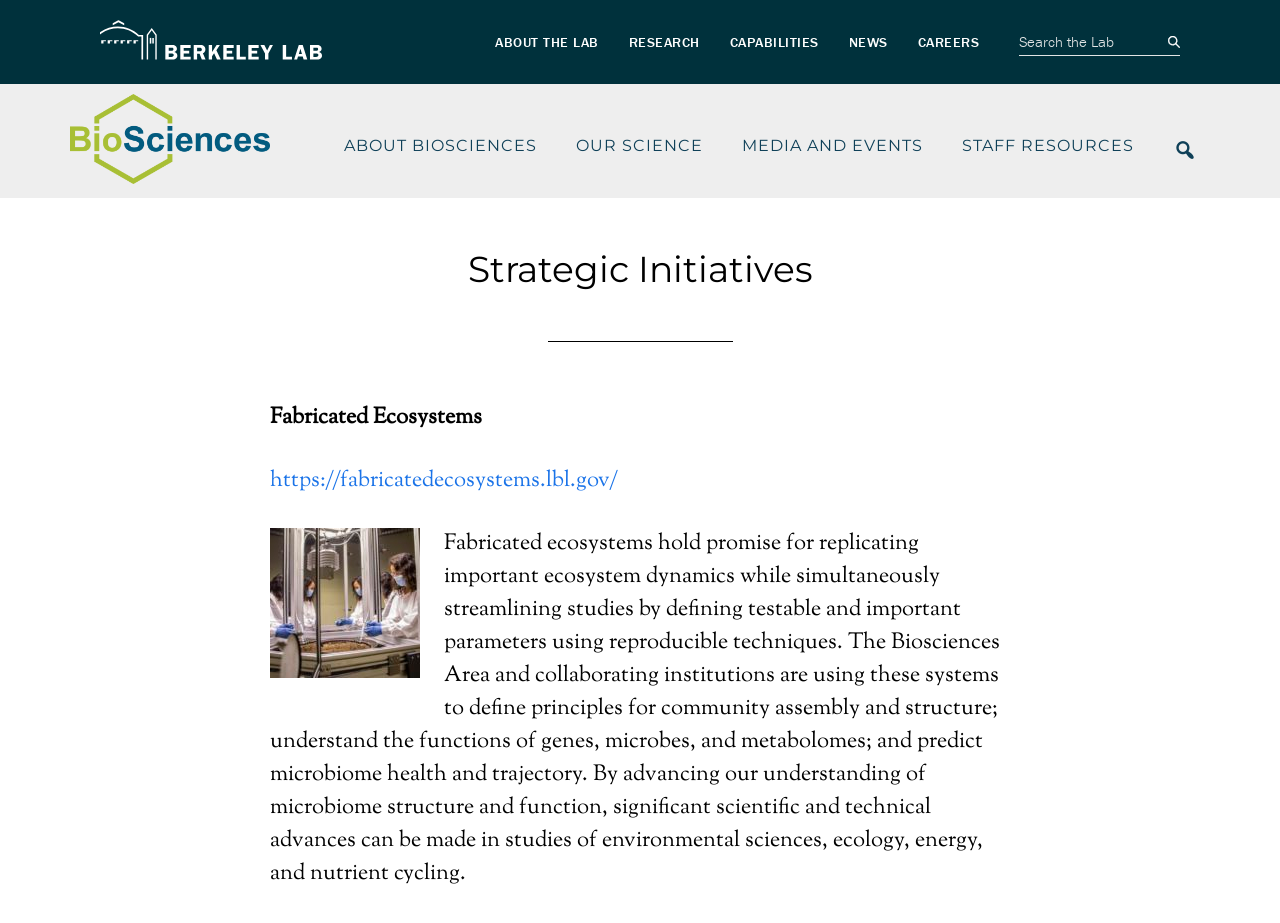Please mark the bounding box coordinates of the area that should be clicked to carry out the instruction: "Visit BIOSCIENCES AREA".

[0.055, 0.102, 0.211, 0.199]